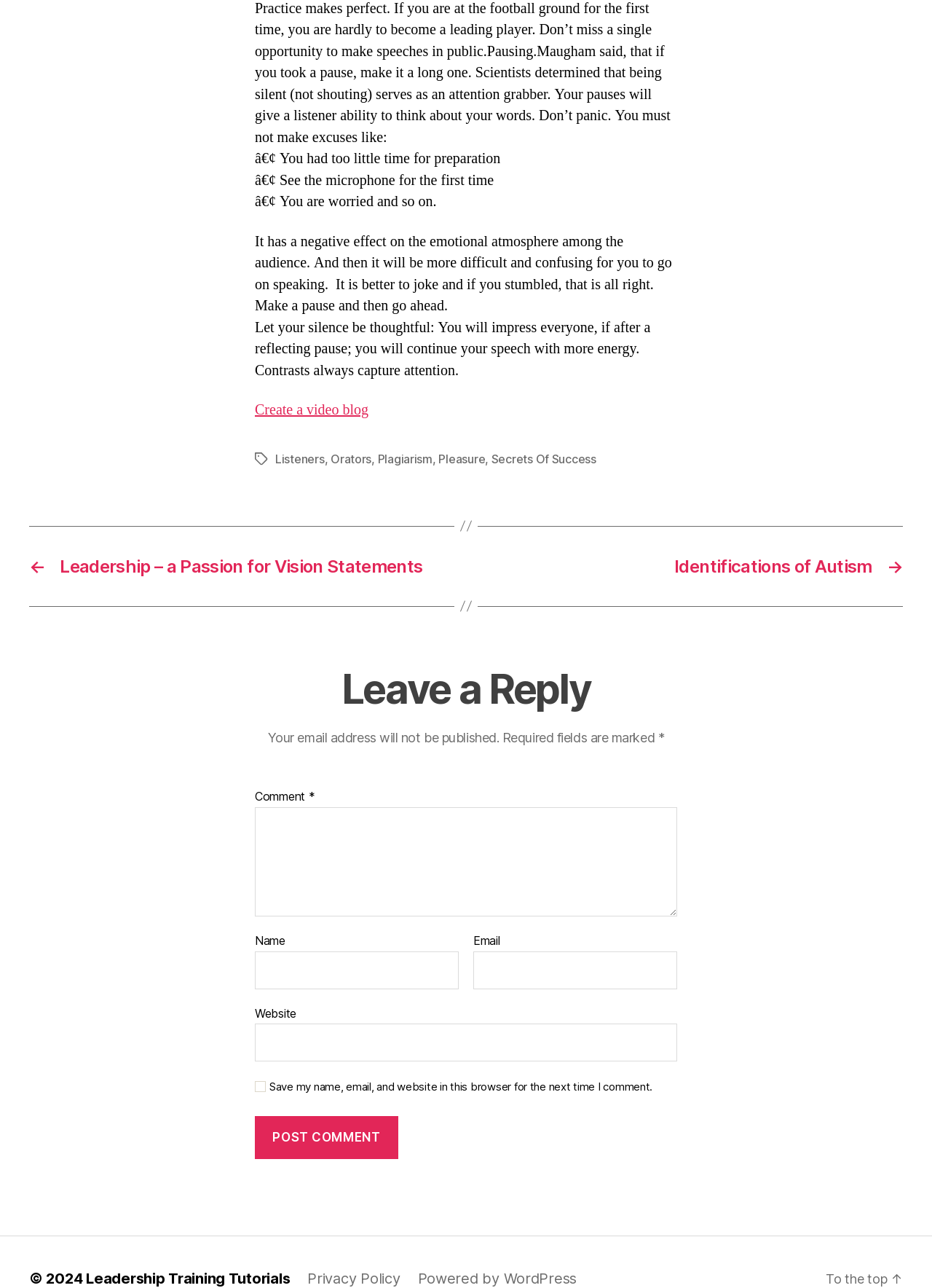What is the required field in the comment section?
From the screenshot, provide a brief answer in one word or phrase.

Comment